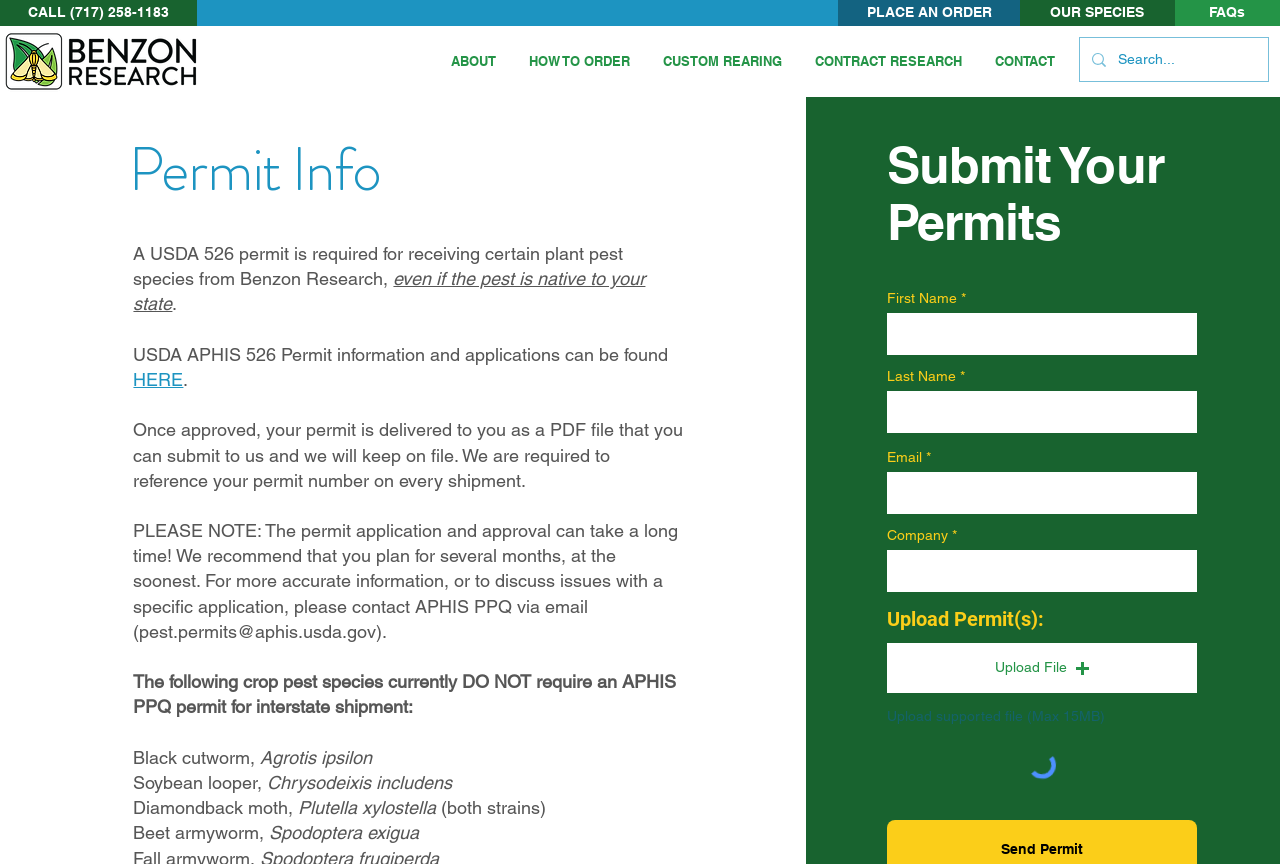Determine the bounding box coordinates for the HTML element described here: "name="last-name" placeholder=""".

[0.693, 0.453, 0.935, 0.501]